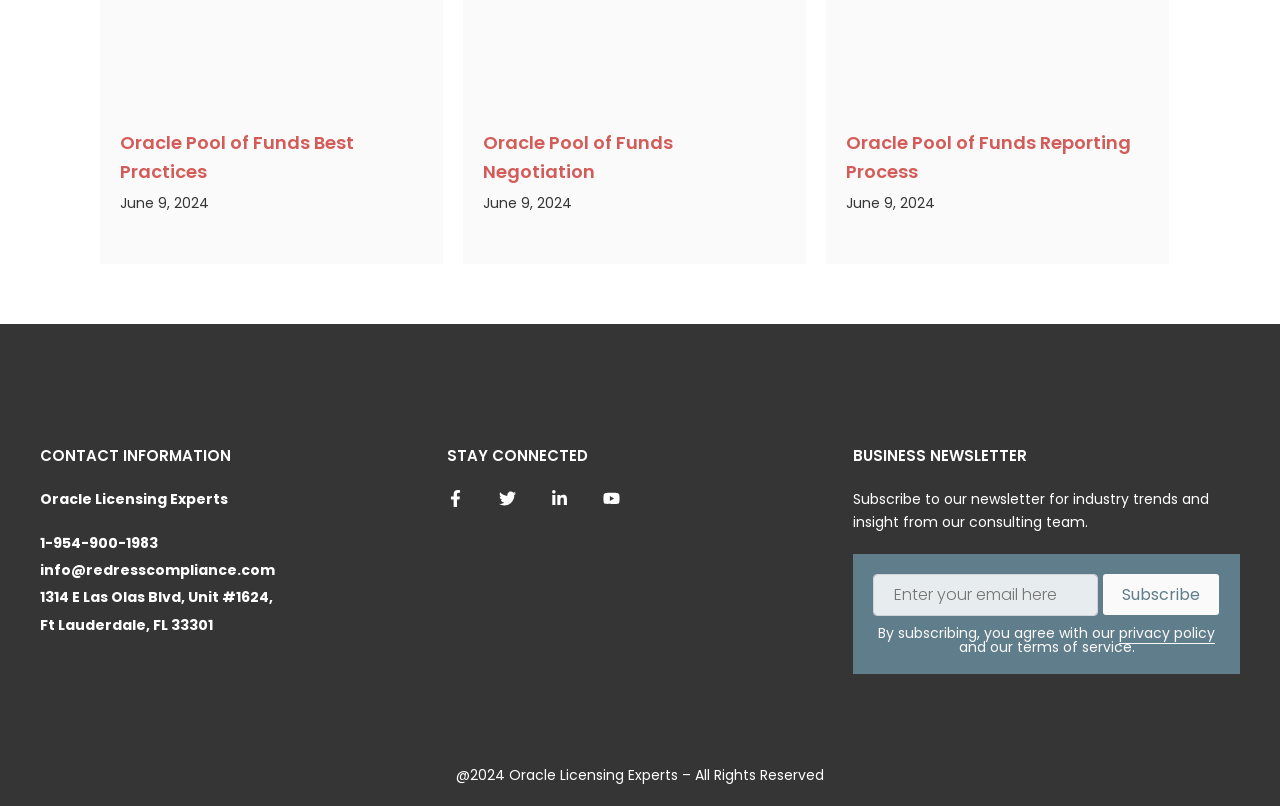How many social media links are there?
Provide a fully detailed and comprehensive answer to the question.

I found the number of social media links by counting the link elements with the text 'instagram link' under the 'STAY CONNECTED' heading.